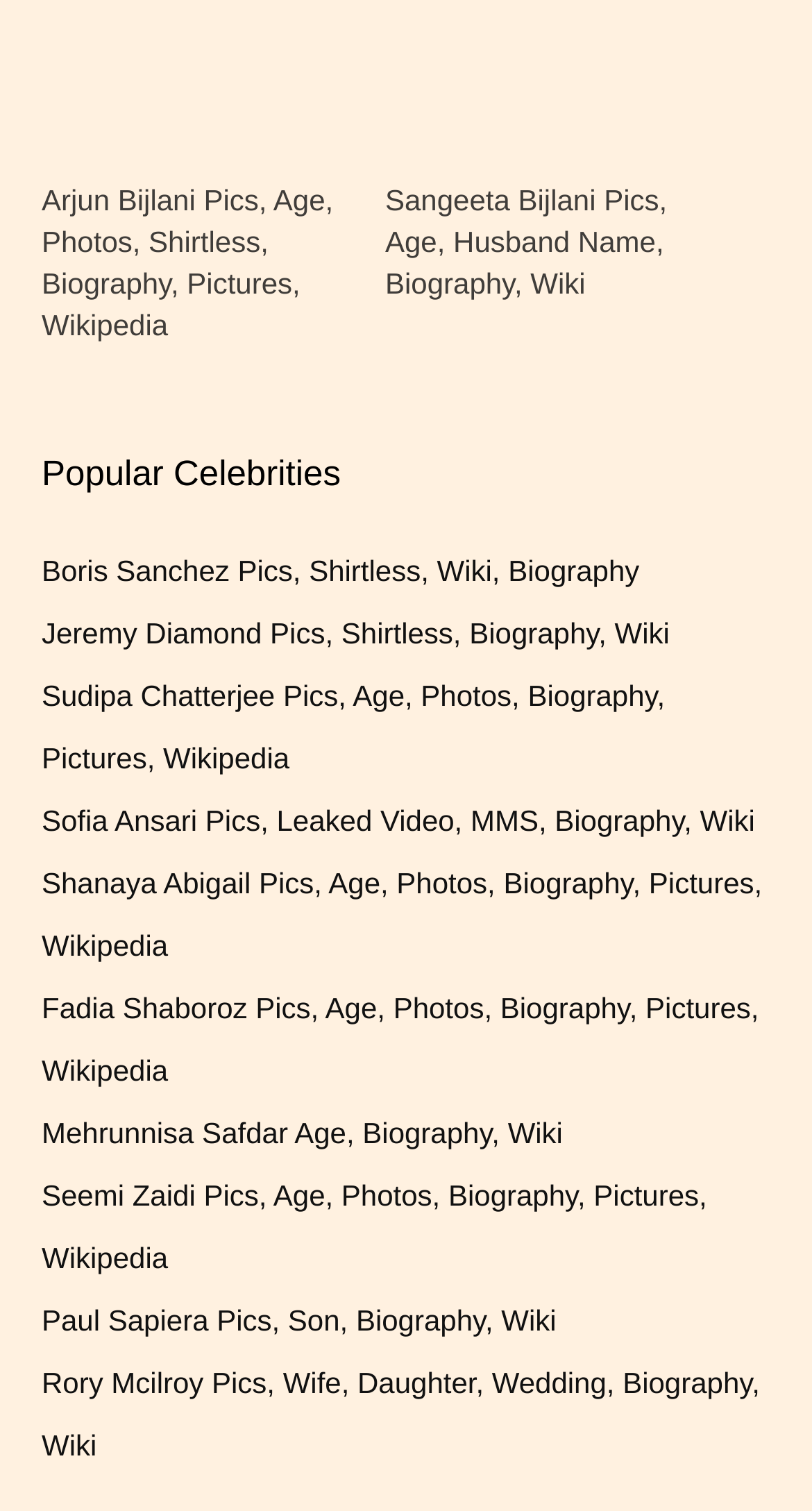Find and indicate the bounding box coordinates of the region you should select to follow the given instruction: "Visit the TEPwiki homepage".

None